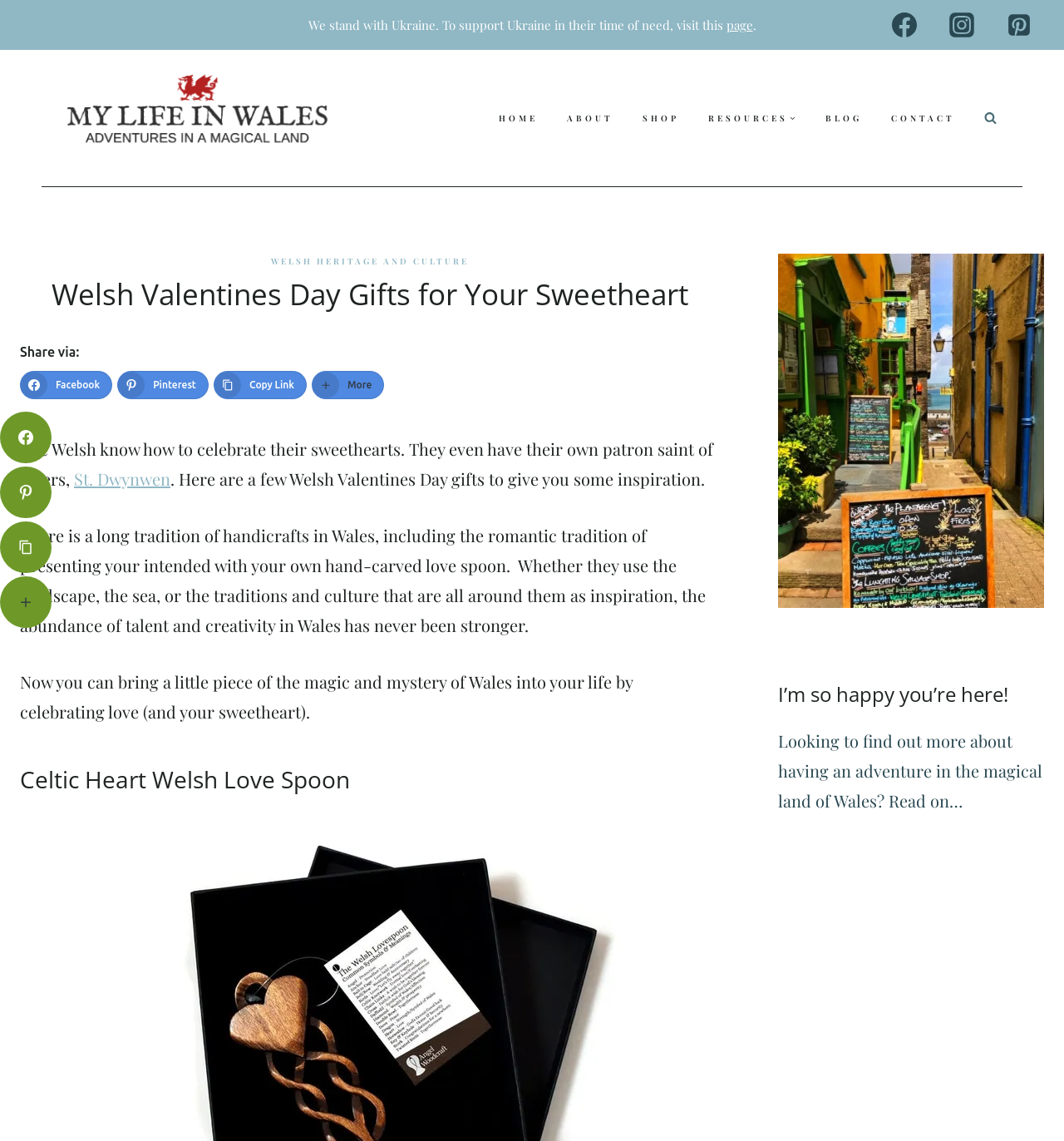Based on the image, give a detailed response to the question: What is the location shown in the image?

The answer can be found in the image caption 'tenby, west wales' which is located below the image in the main content area of the webpage.